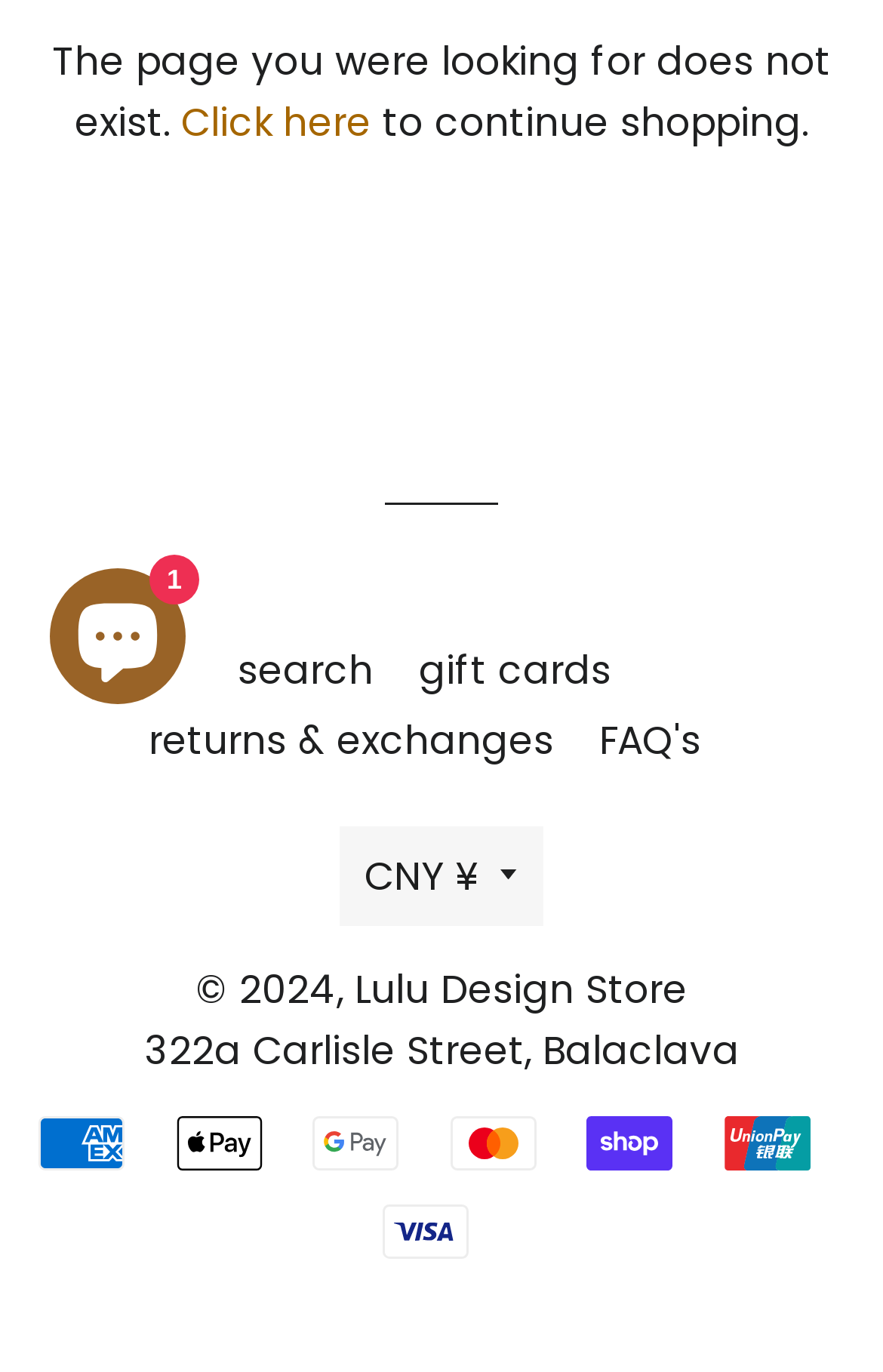Locate the UI element that matches the description Lulu Design Store in the webpage screenshot. Return the bounding box coordinates in the format (top-left x, top-left y, bottom-right x, bottom-right y), with values ranging from 0 to 1.

[0.401, 0.702, 0.778, 0.742]